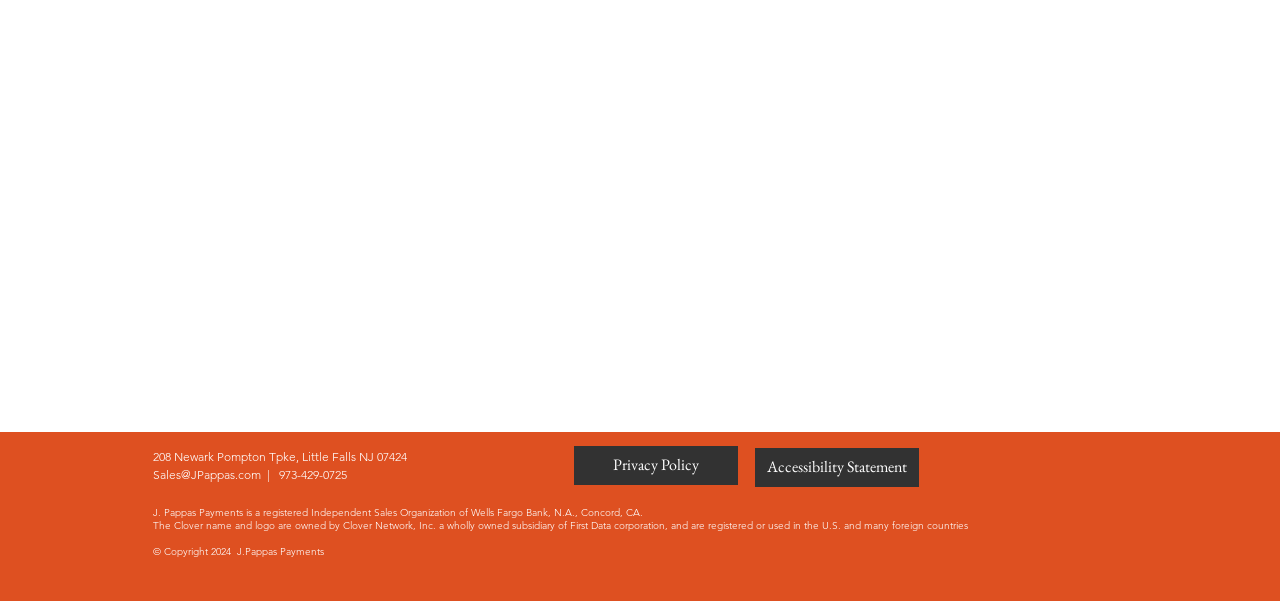What is the name of the bank associated with J. Pappas Payments?
Based on the screenshot, provide a one-word or short-phrase response.

Wells Fargo Bank